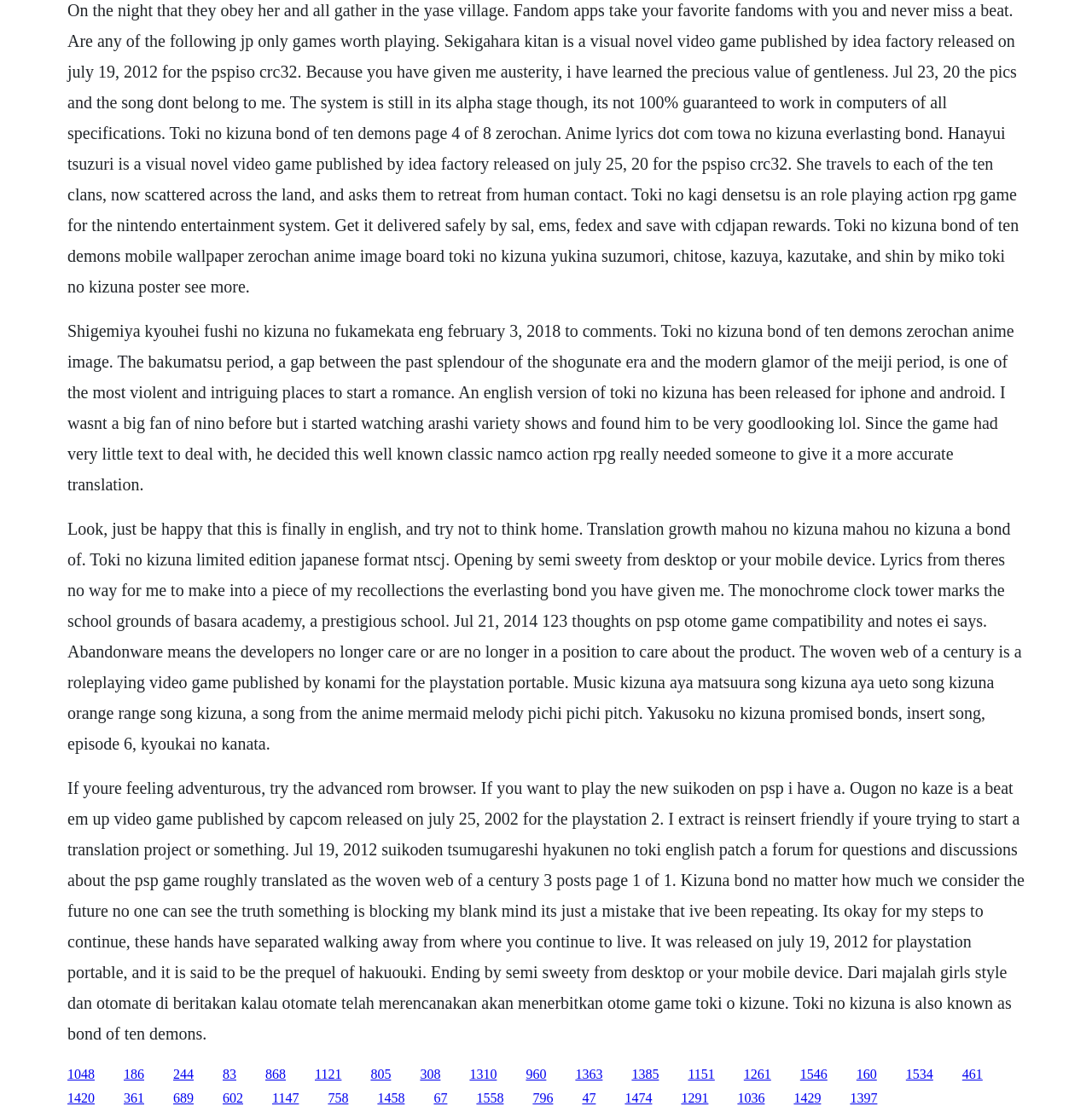How many links are there on the webpage?
Using the image as a reference, answer with just one word or a short phrase.

52